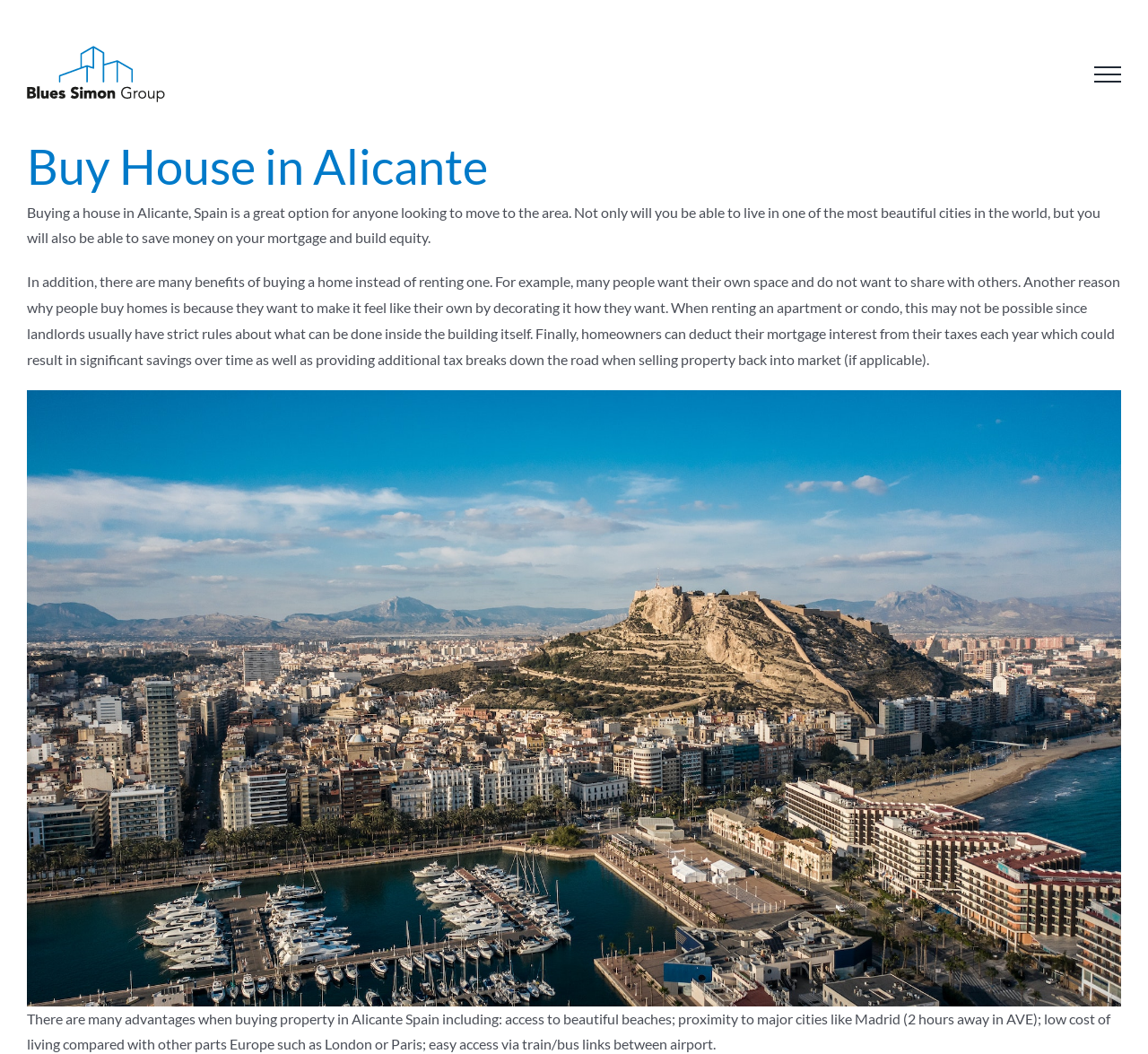Determine the bounding box for the UI element that matches this description: "alt="Blues Simon Group Logo"".

[0.023, 0.043, 0.144, 0.097]